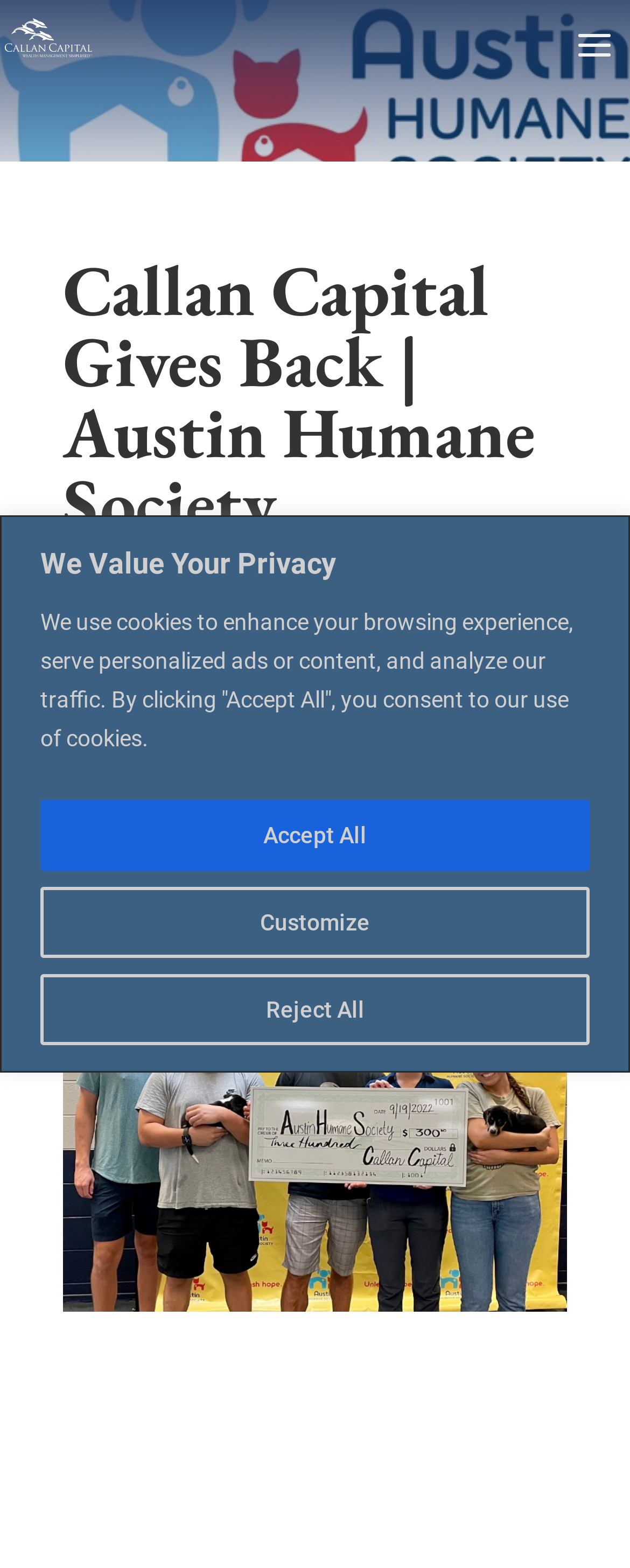Please find and generate the text of the main heading on the webpage.

Callan Capital Gives Back | Austin Humane Society